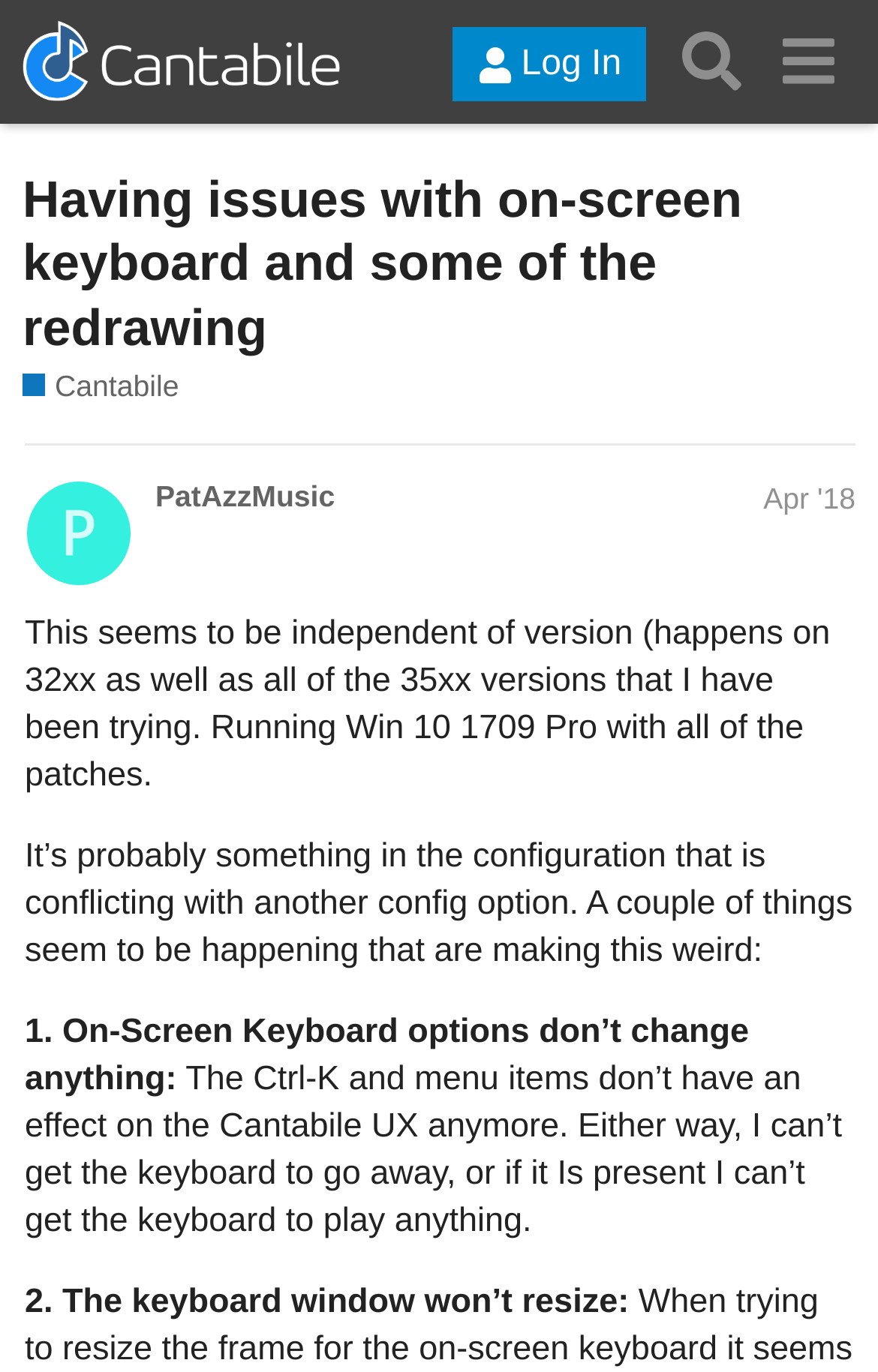Give a one-word or short phrase answer to this question: 
What is the name of the community?

Cantabile Community